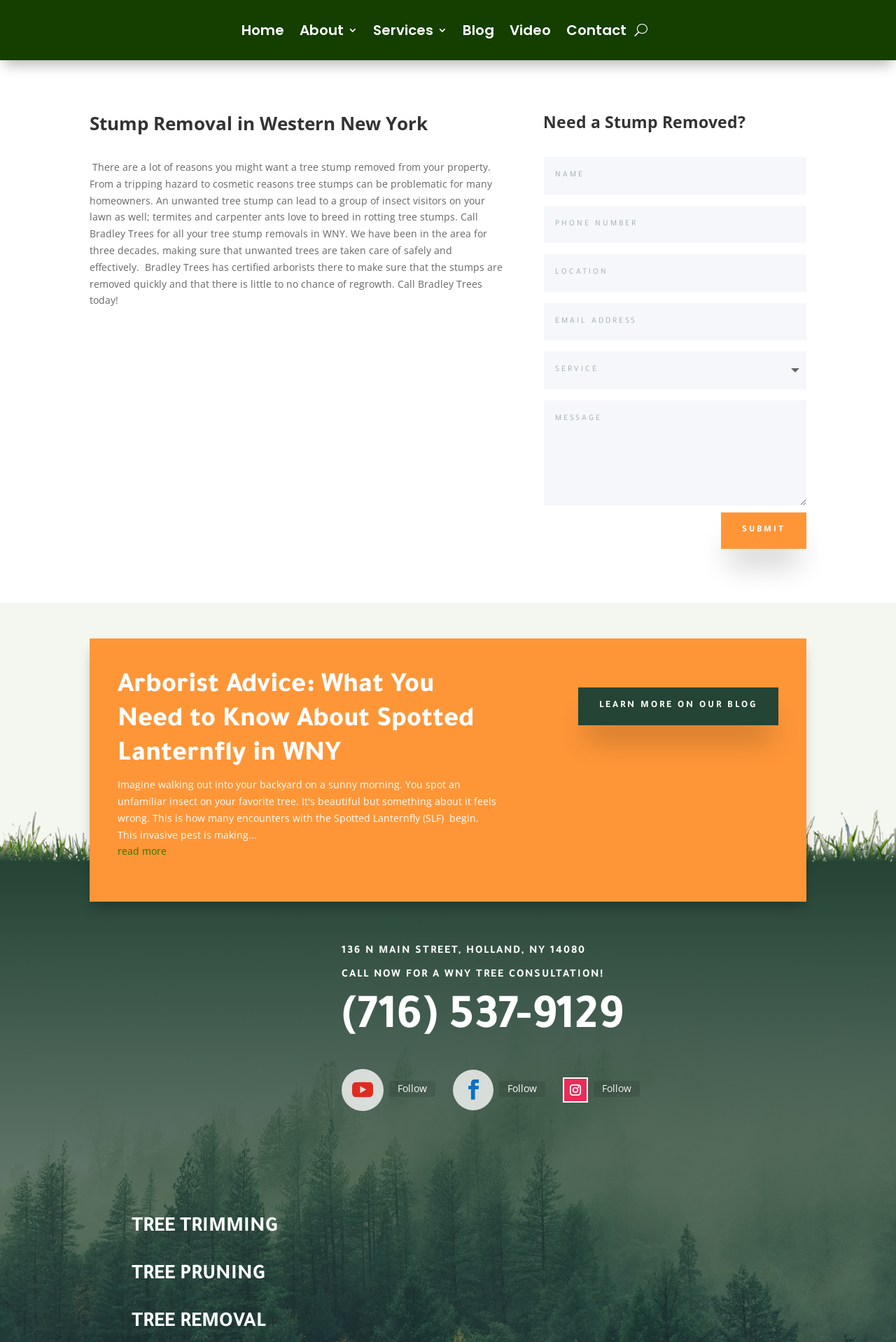Using the webpage screenshot, find the UI element described by About. Provide the bounding box coordinates in the format (top-left x, top-left y, bottom-right x, bottom-right y), ensuring all values are floating point numbers between 0 and 1.

[0.334, 0.003, 0.399, 0.042]